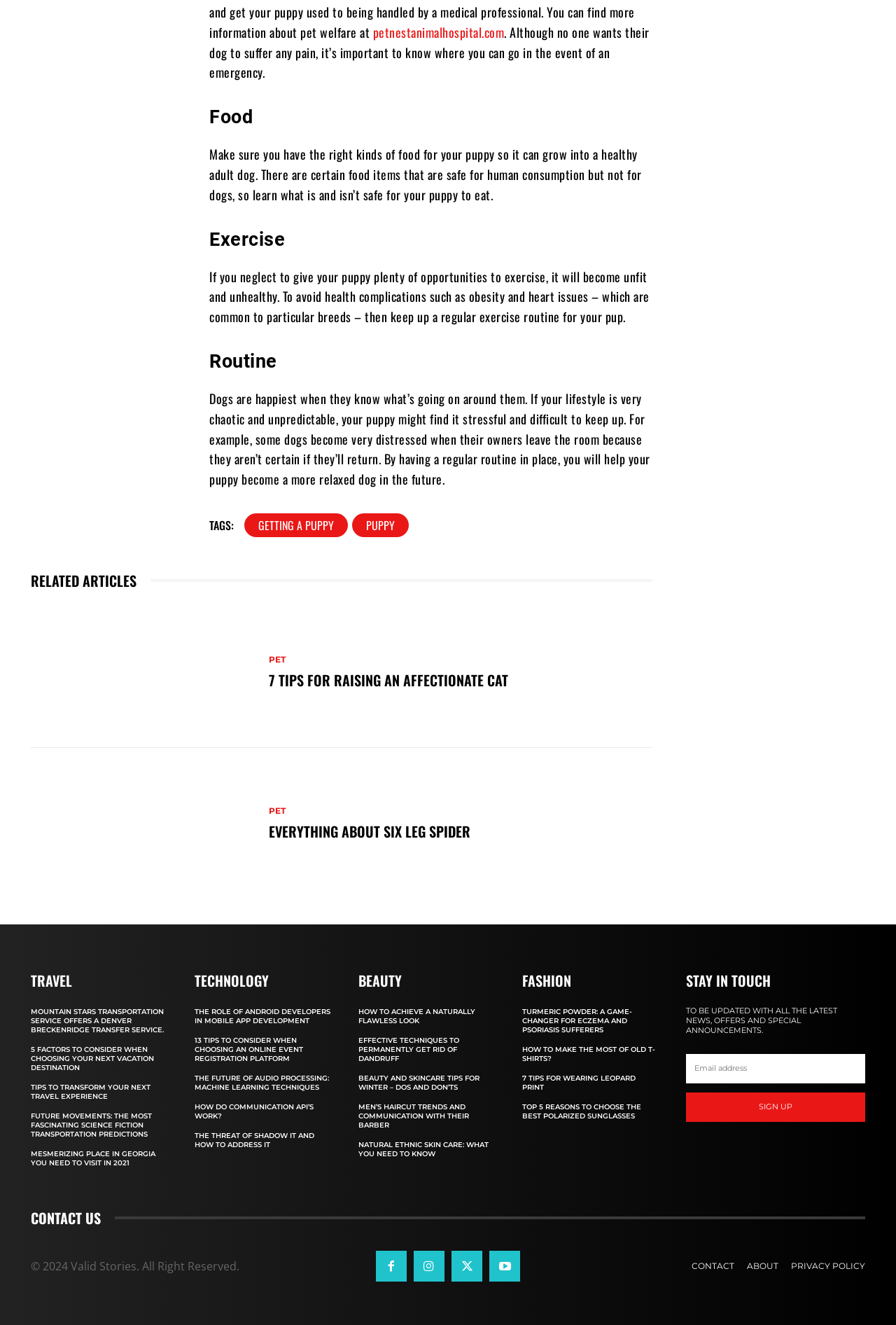Locate the bounding box coordinates of the element that should be clicked to execute the following instruction: "read about 'FOOD' for puppies".

[0.234, 0.078, 0.728, 0.098]